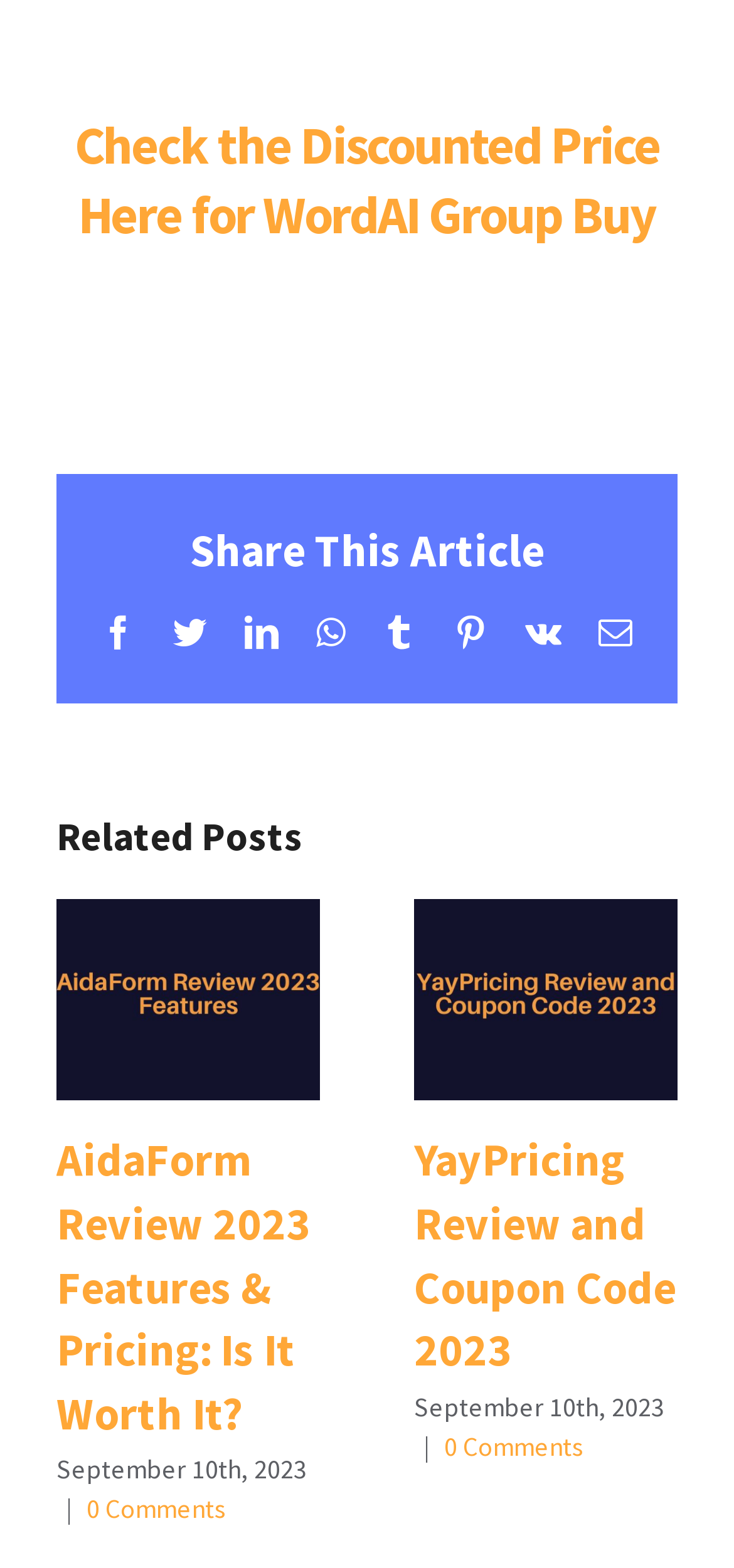Determine the bounding box coordinates of the UI element that matches the following description: "our privacy policy". The coordinates should be four float numbers between 0 and 1 in the format [left, top, right, bottom].

None